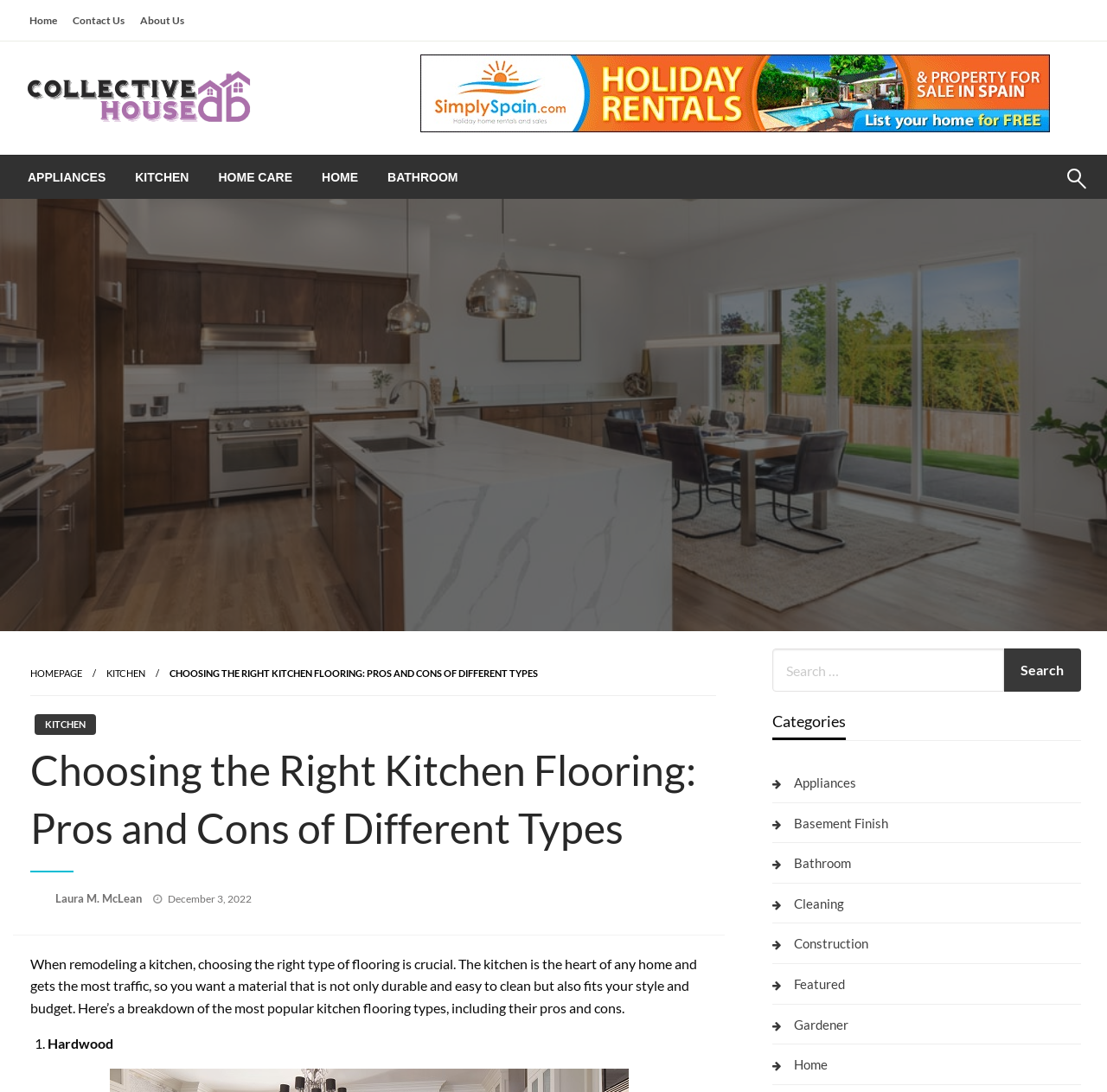Find the bounding box coordinates for the area you need to click to carry out the instruction: "Go to the 'KITCHEN' category". The coordinates should be four float numbers between 0 and 1, indicated as [left, top, right, bottom].

[0.109, 0.143, 0.184, 0.182]